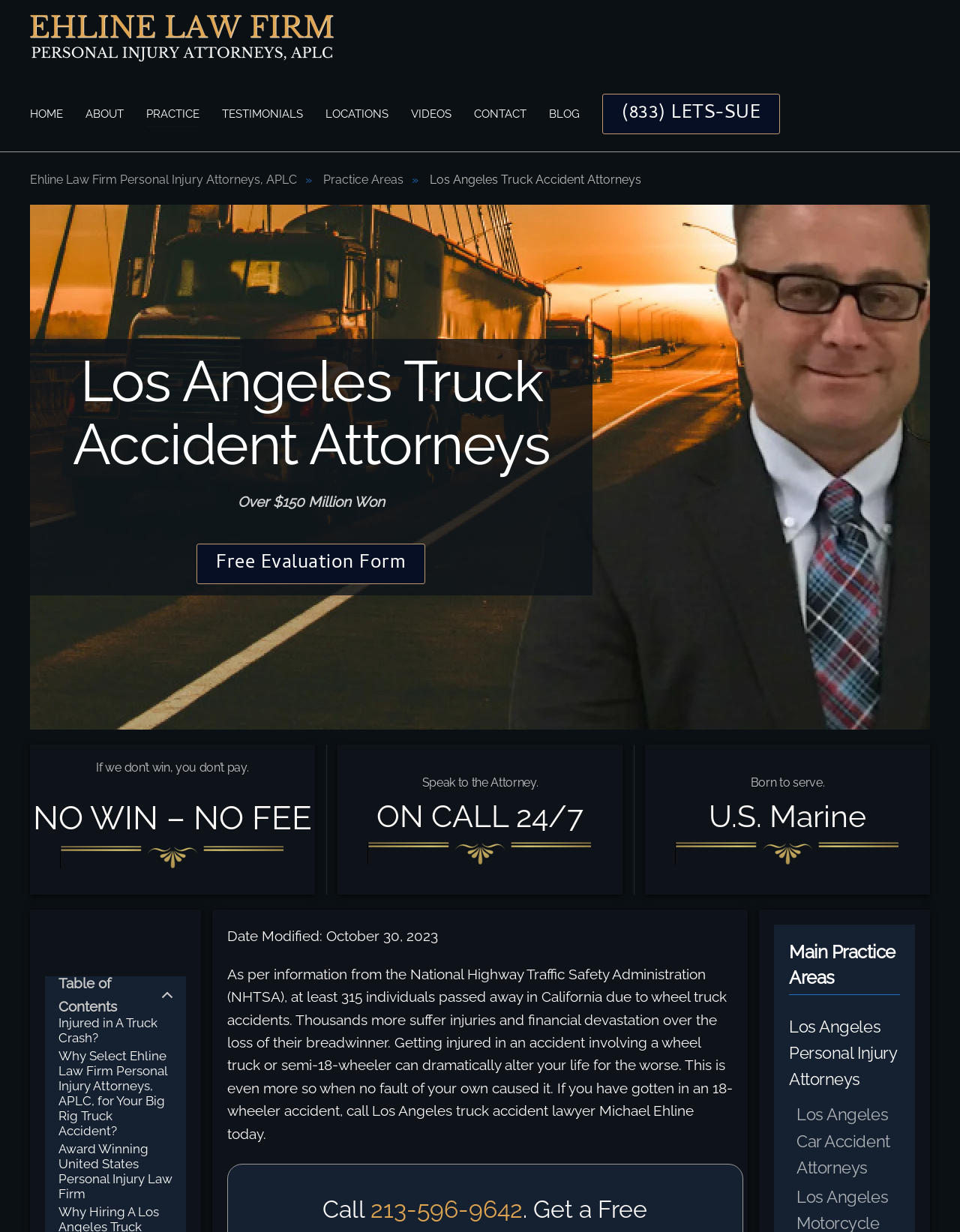Please find the top heading of the webpage and generate its text.

Los Angeles Truck Accident Attorneys